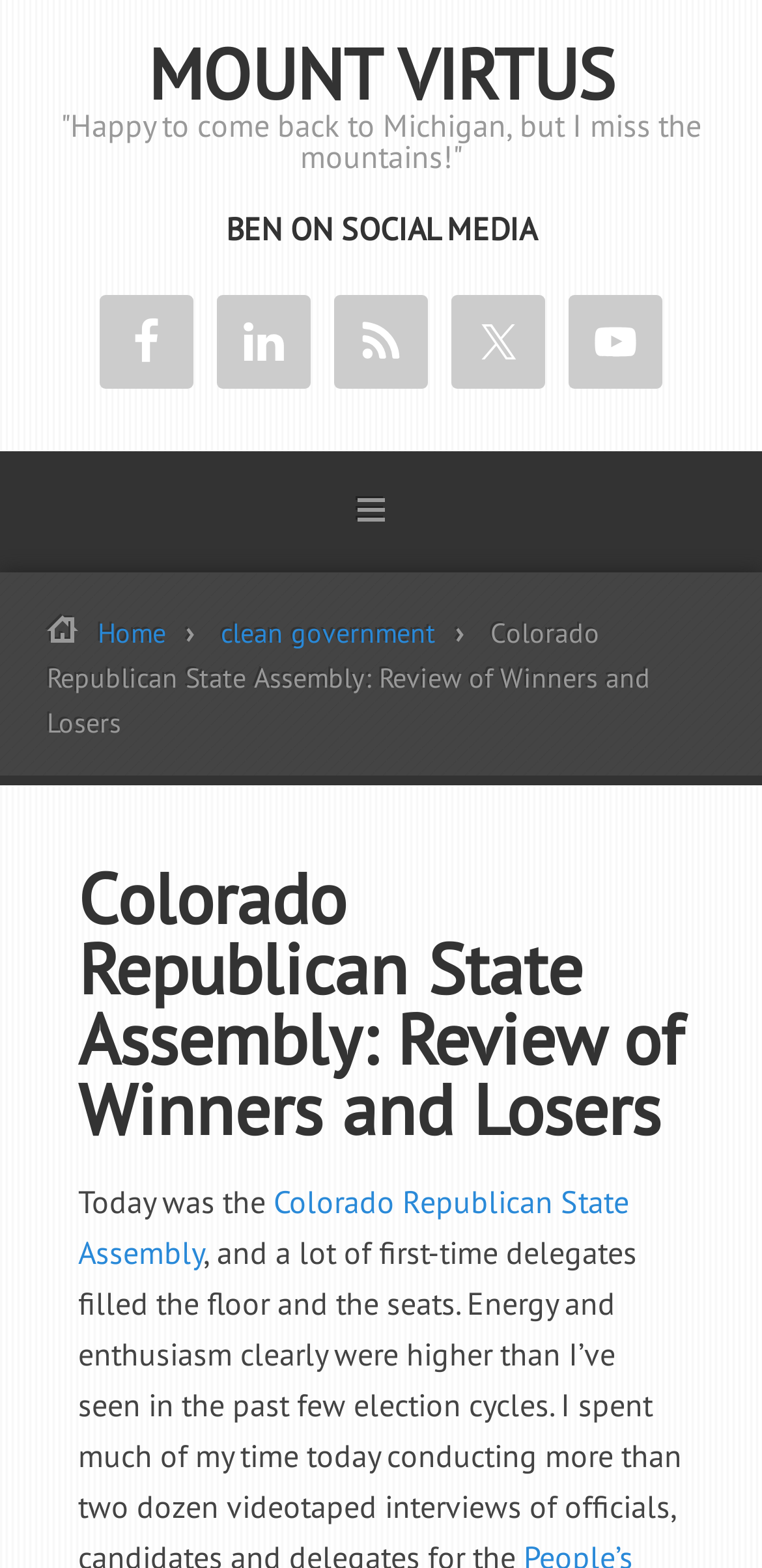Extract the bounding box coordinates of the UI element described by: "Colorado Republican State Assembly". The coordinates should include four float numbers ranging from 0 to 1, e.g., [left, top, right, bottom].

[0.103, 0.754, 0.826, 0.812]